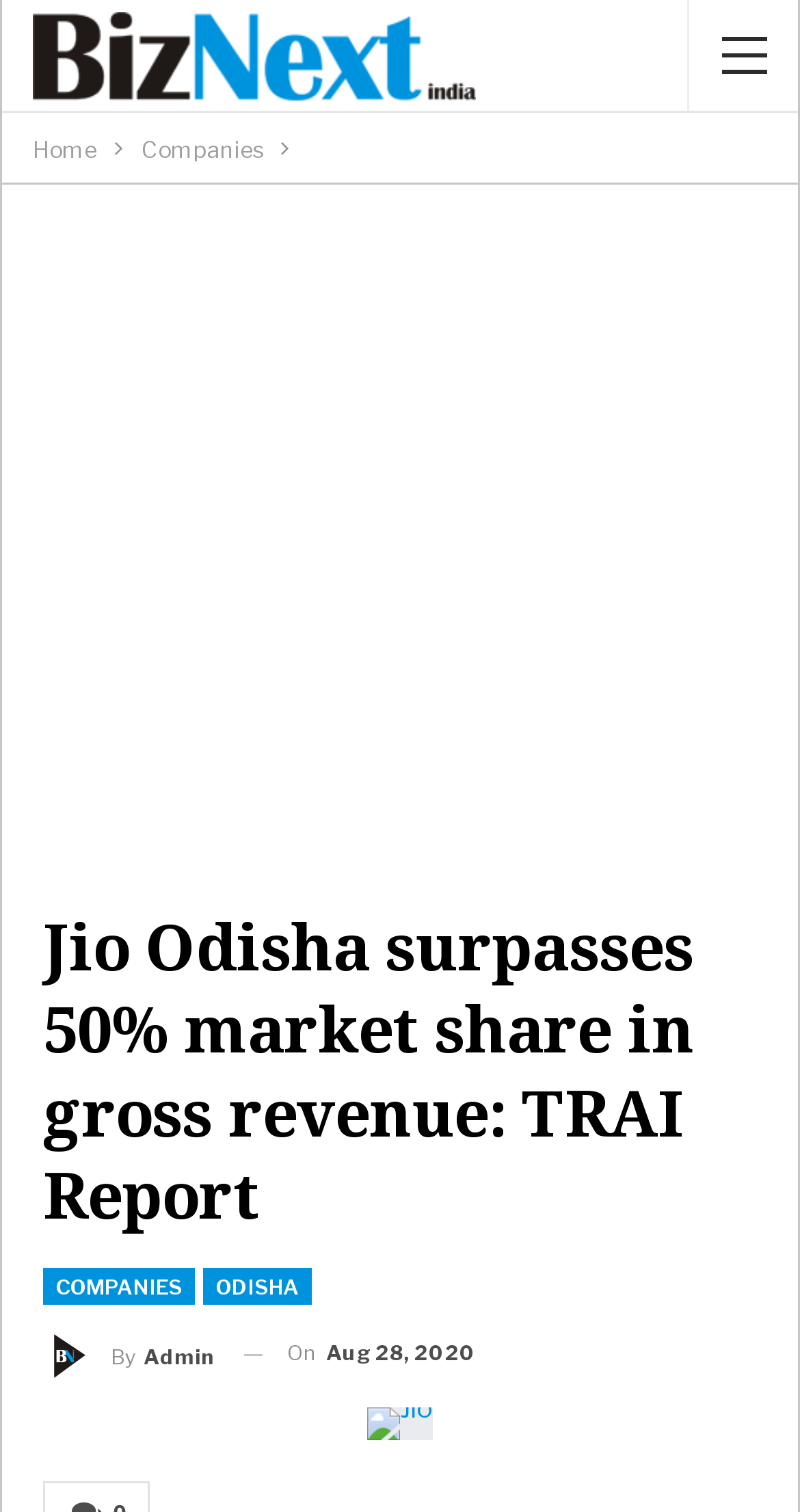Identify the main heading from the webpage and provide its text content.

Jio Odisha surpasses 50% market share in gross revenue: TRAI Report